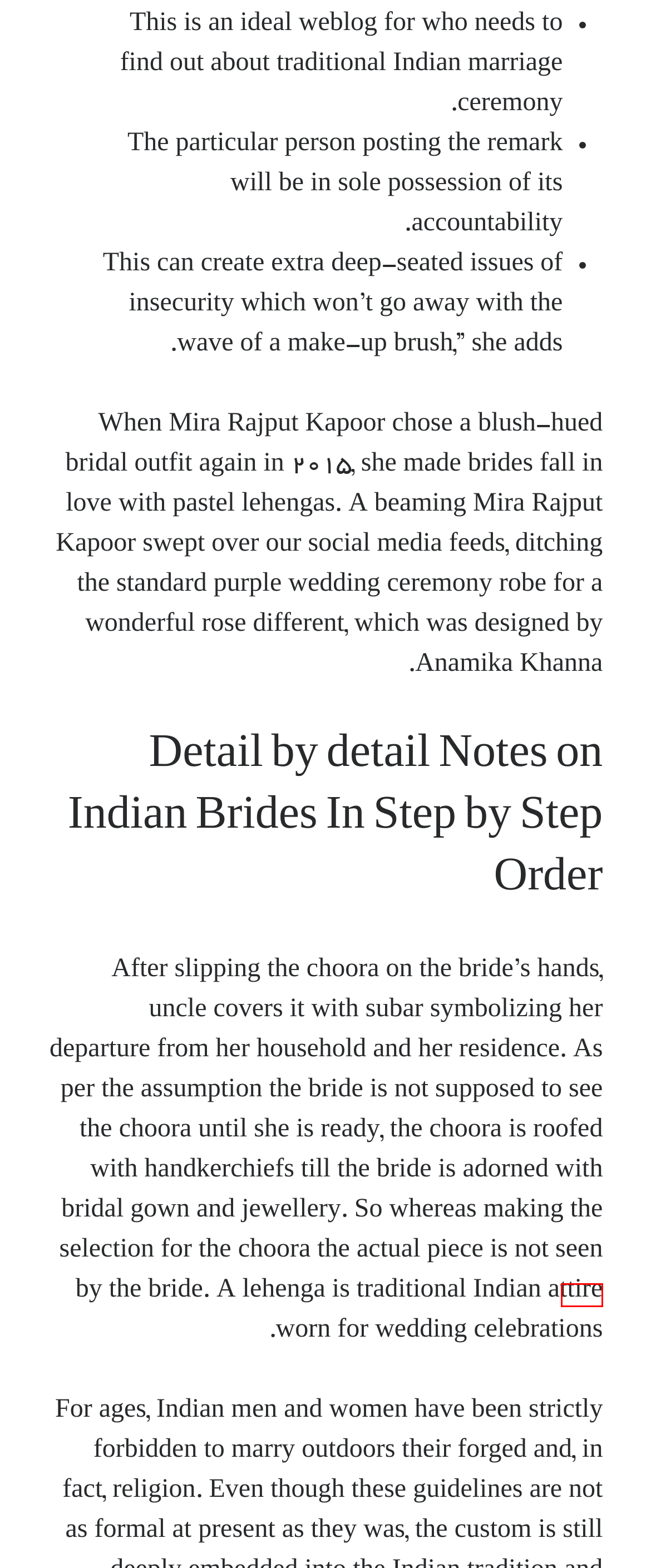You have received a screenshot of a webpage with a red bounding box indicating a UI element. Please determine the most fitting webpage description that matches the new webpage after clicking on the indicated element. The choices are:
A. سنسور و ماژول – مجله مکاترونیک
B. سروموتور، استپ موتور – مجله مکاترونیک
C. کتاب و جزوه آموزشی – مجله مکاترونیک
D. بورس و رمزارز – مجله مکاترونیک
E. مدارهای الکتریکی – مجله مکاترونیک
F. متلب – مجله مکاترونیک
G. لینوکس – مجله مکاترونیک
H. تعمیرات کامپیوتر – مجله مکاترونیک

F